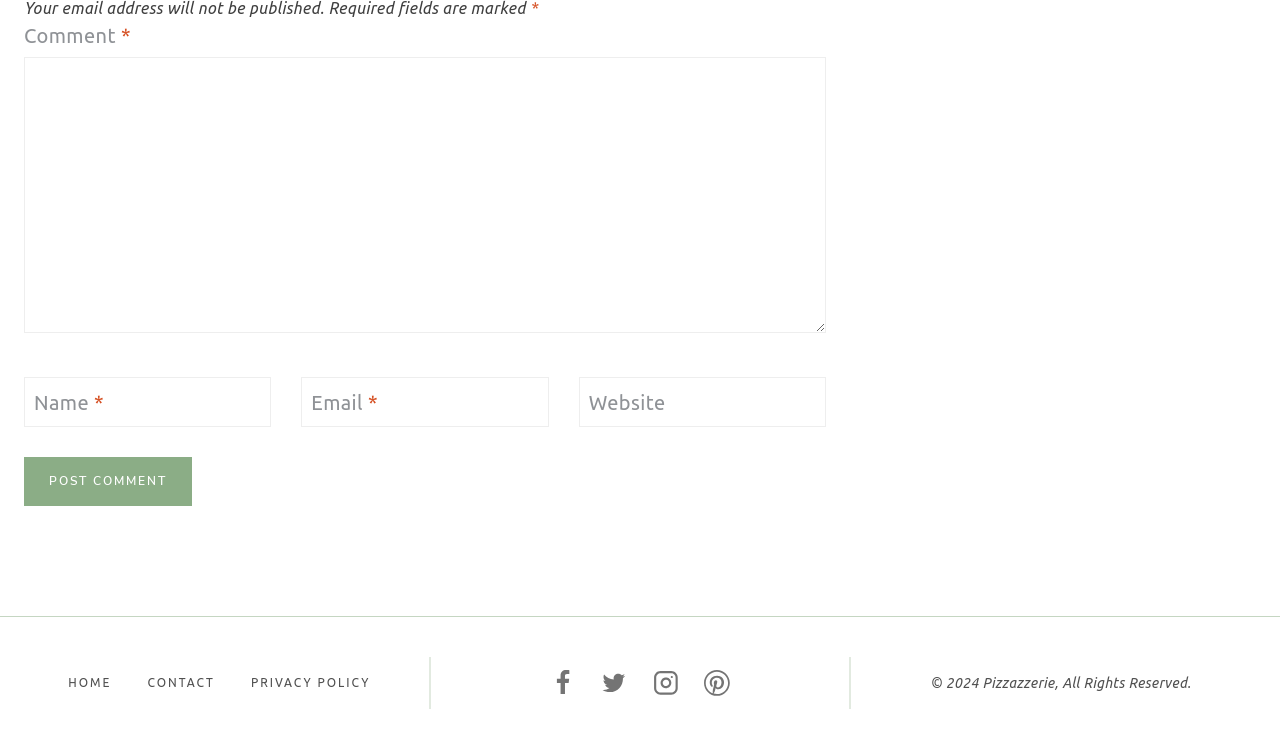Determine the bounding box coordinates of the clickable region to carry out the instruction: "post a comment".

[0.019, 0.61, 0.15, 0.676]